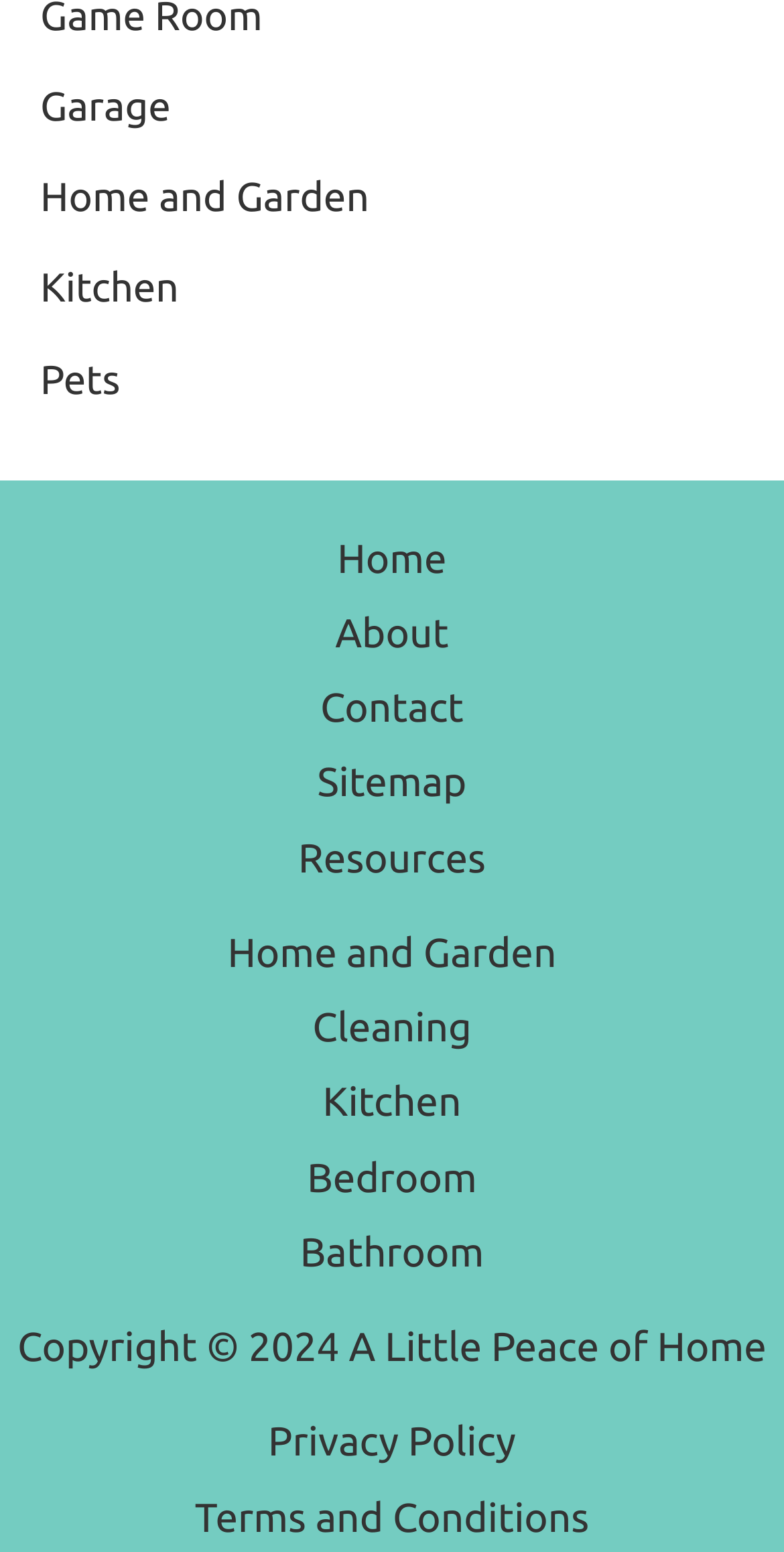Determine the bounding box coordinates for the UI element with the following description: "Terms and Conditions". The coordinates should be four float numbers between 0 and 1, represented as [left, top, right, bottom].

[0.248, 0.962, 0.751, 0.992]